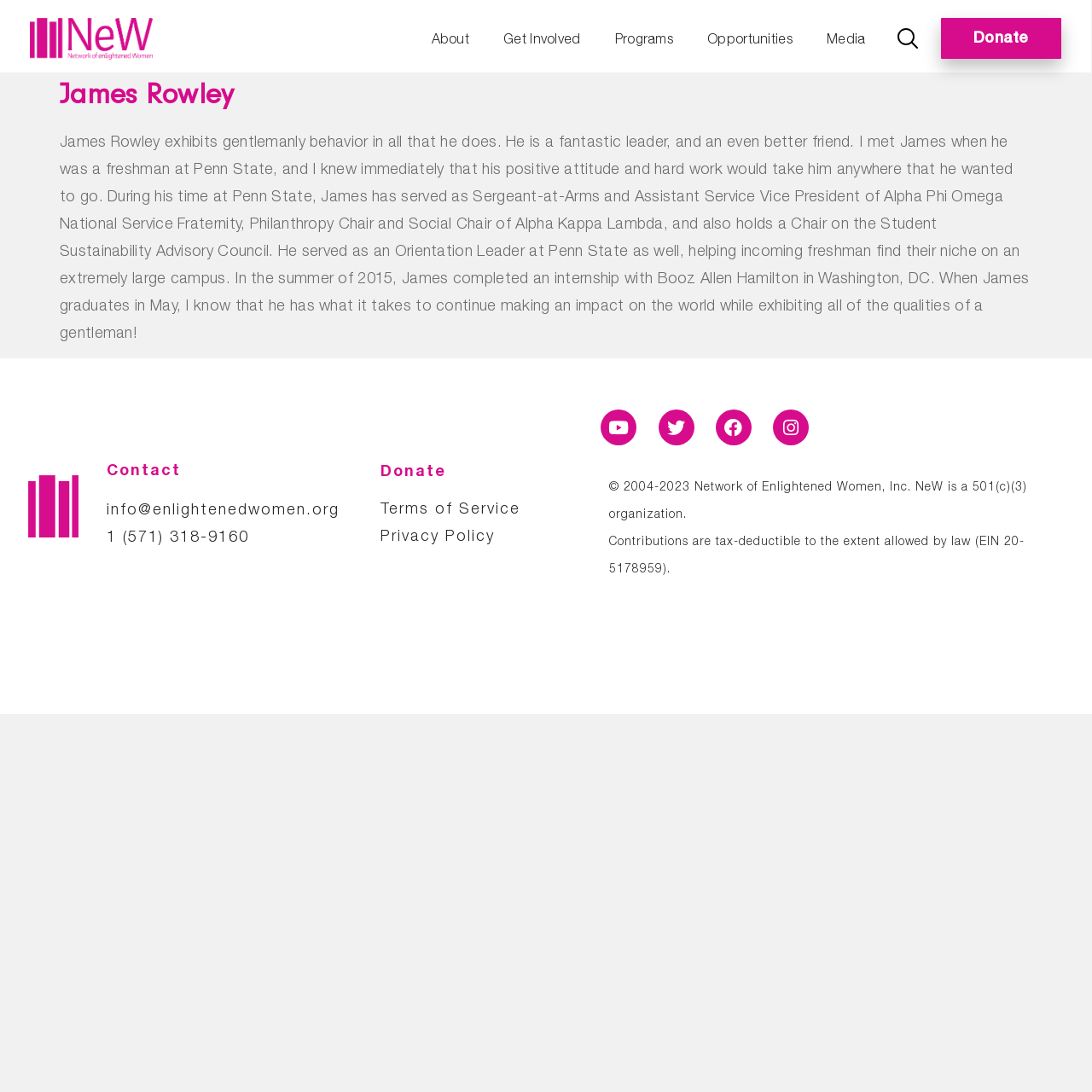Specify the bounding box coordinates of the element's area that should be clicked to execute the given instruction: "Click About". The coordinates should be four float numbers between 0 and 1, i.e., [left, top, right, bottom].

[0.383, 0.016, 0.449, 0.054]